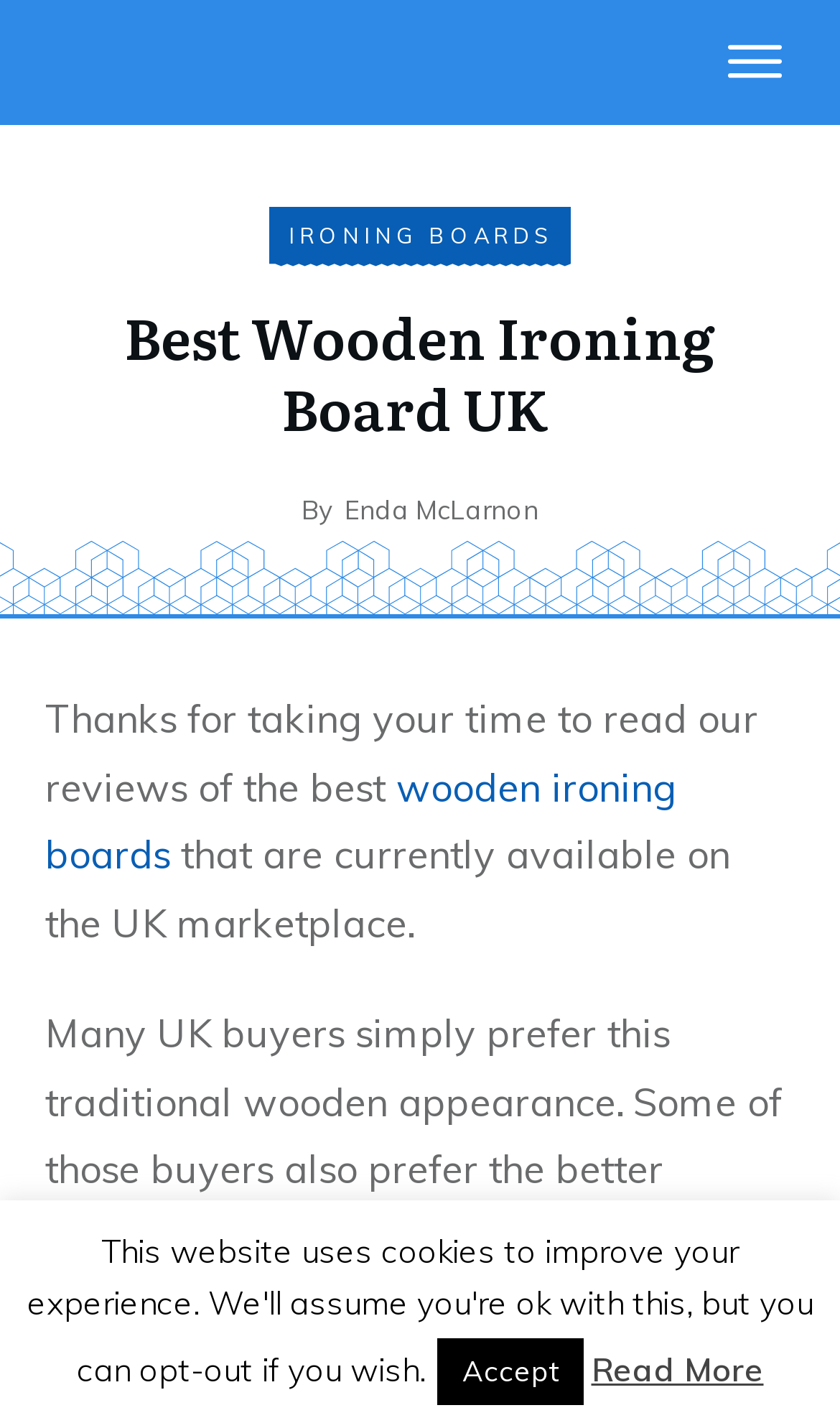Please provide a comprehensive answer to the question based on the screenshot: What is the tone of the article?

The tone of the article can be determined by its text content, which provides information about wooden ironing boards in a neutral and objective tone, indicating that the article is informative in nature.